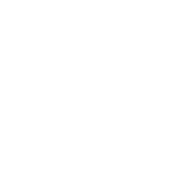Use a single word or phrase to respond to the question:
What does the logo of Paul Roos Gimnasium represent?

Values and traditions